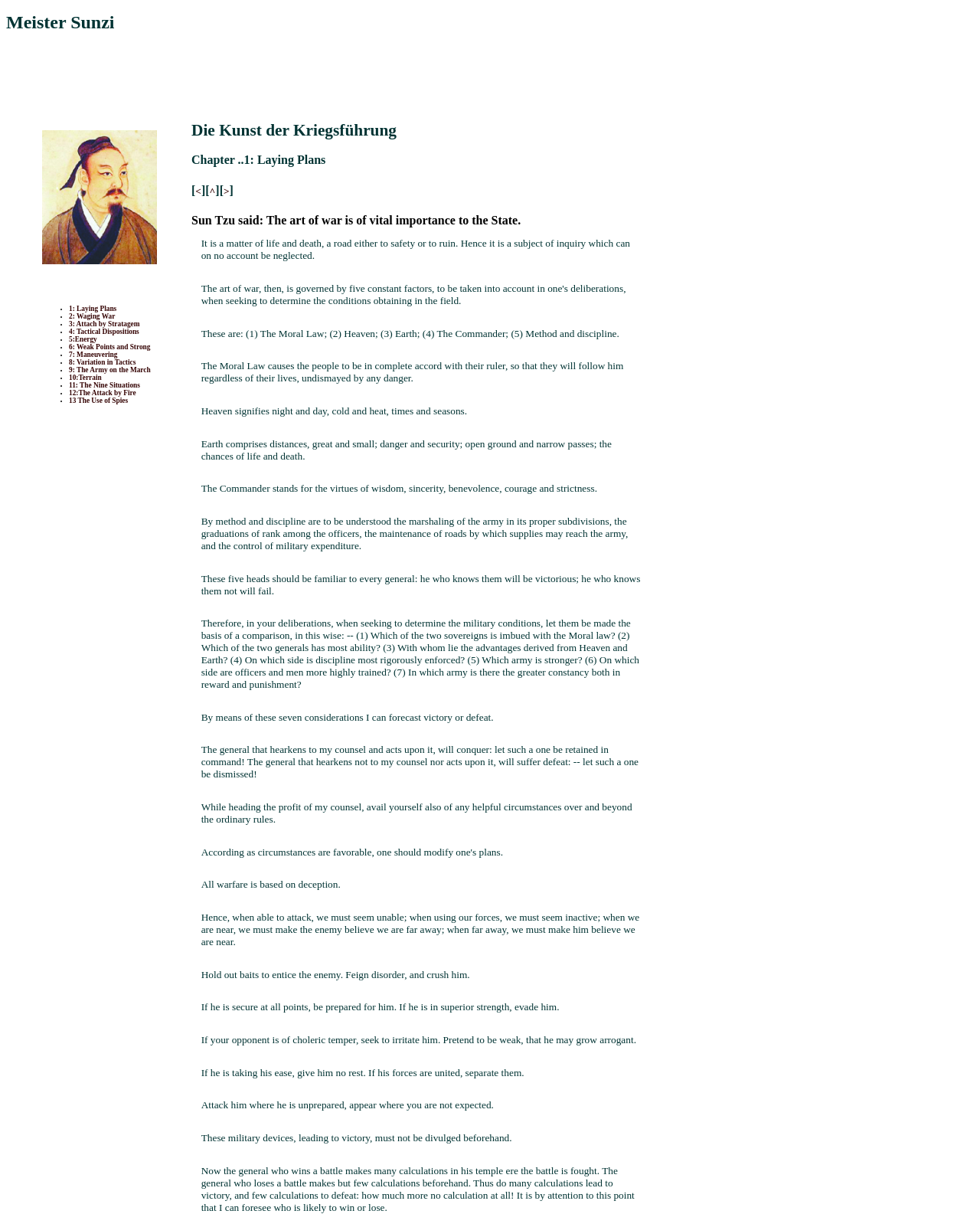What is the name of the author mentioned?
Look at the image and respond with a one-word or short-phrase answer.

Sun Tzu